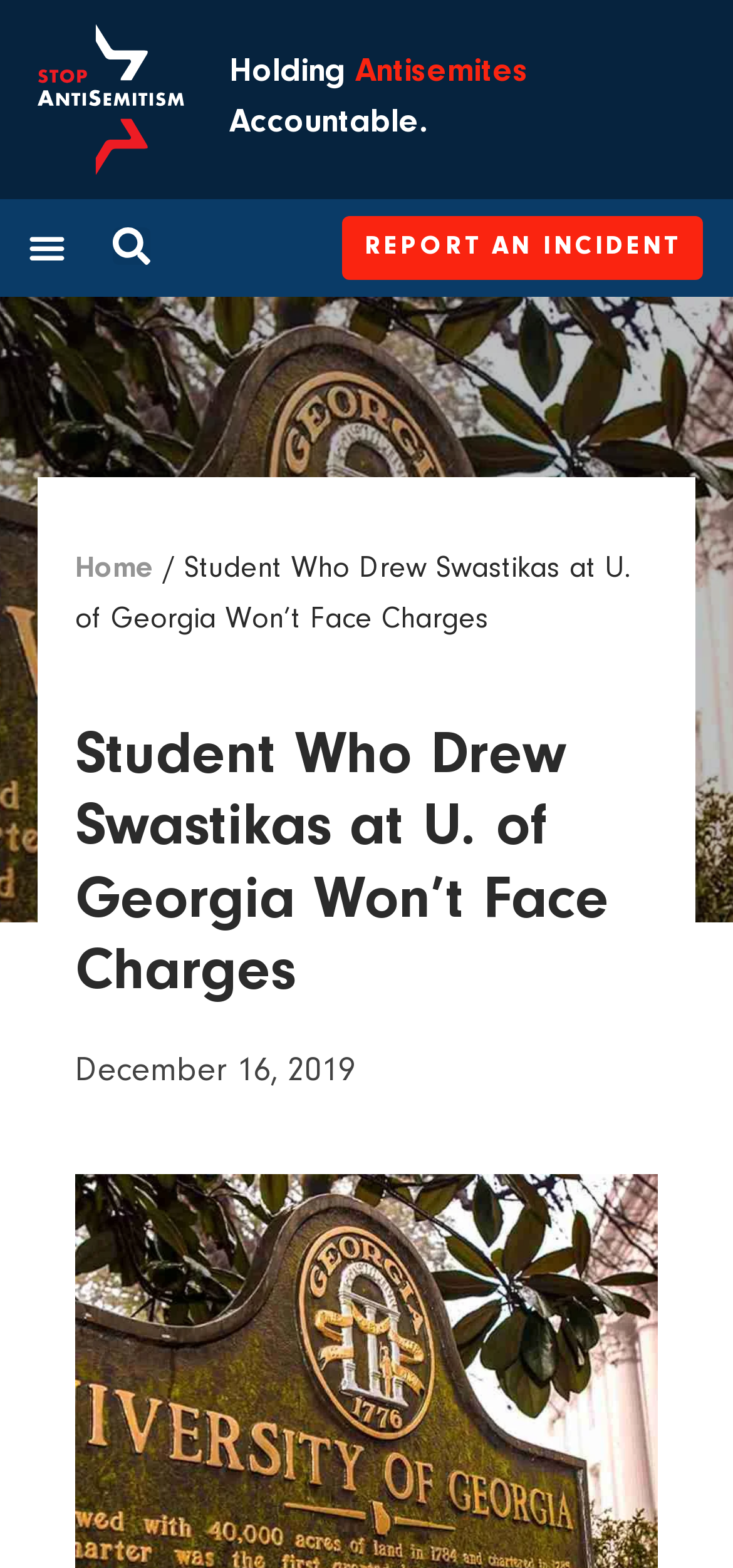What is the name of the organization?
Using the details from the image, give an elaborate explanation to answer the question.

The name of the organization is obtained from the root element 'Student Who Drew Swastikas at U. of Georgia Won't Face Charges - StopAntisemitism', which suggests that StopAntisemitism is the organization behind the webpage.